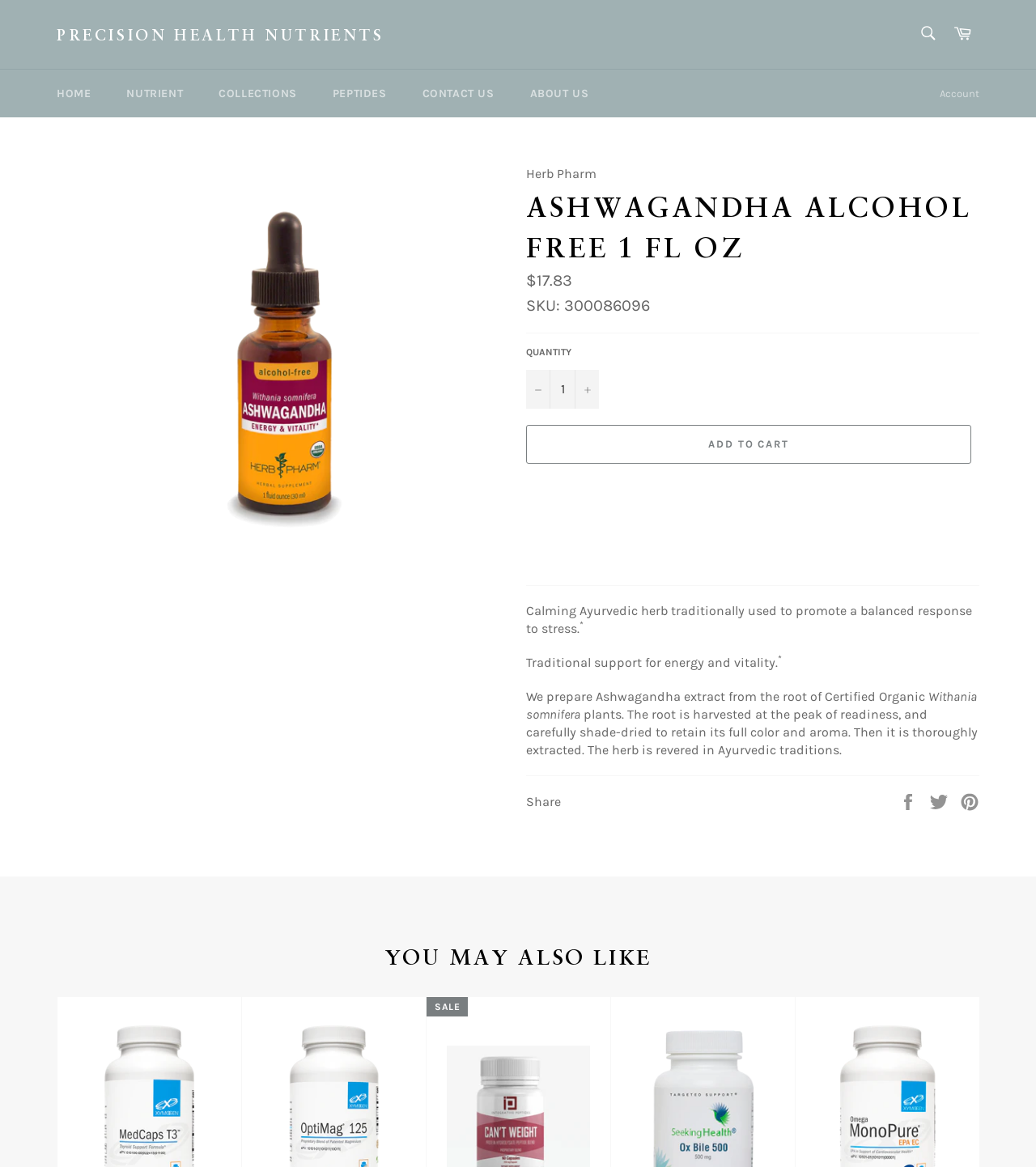Pinpoint the bounding box coordinates of the clickable element needed to complete the instruction: "Share on Facebook". The coordinates should be provided as four float numbers between 0 and 1: [left, top, right, bottom].

[0.867, 0.68, 0.889, 0.693]